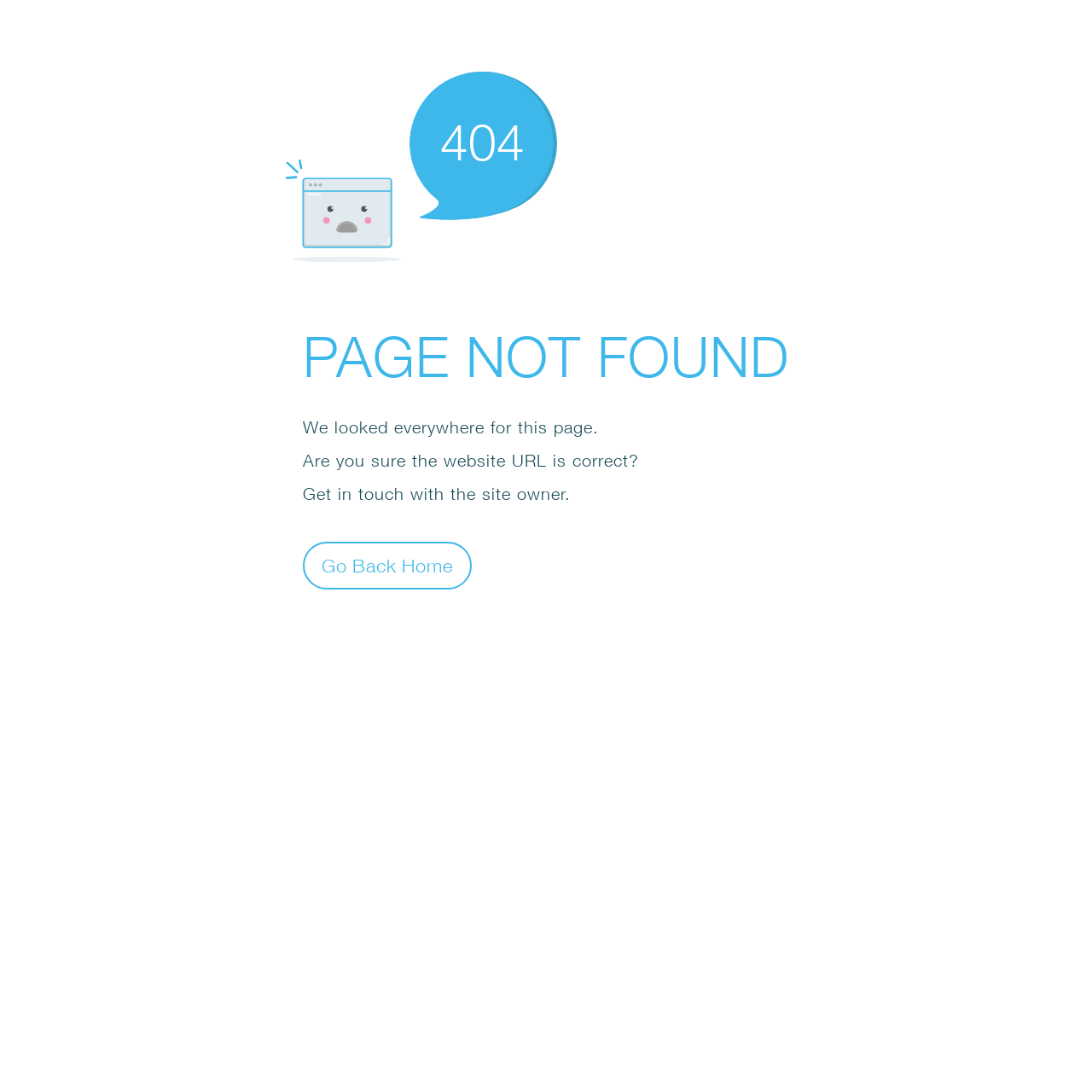Reply to the question below using a single word or brief phrase:
What is the main error message?

PAGE NOT FOUND